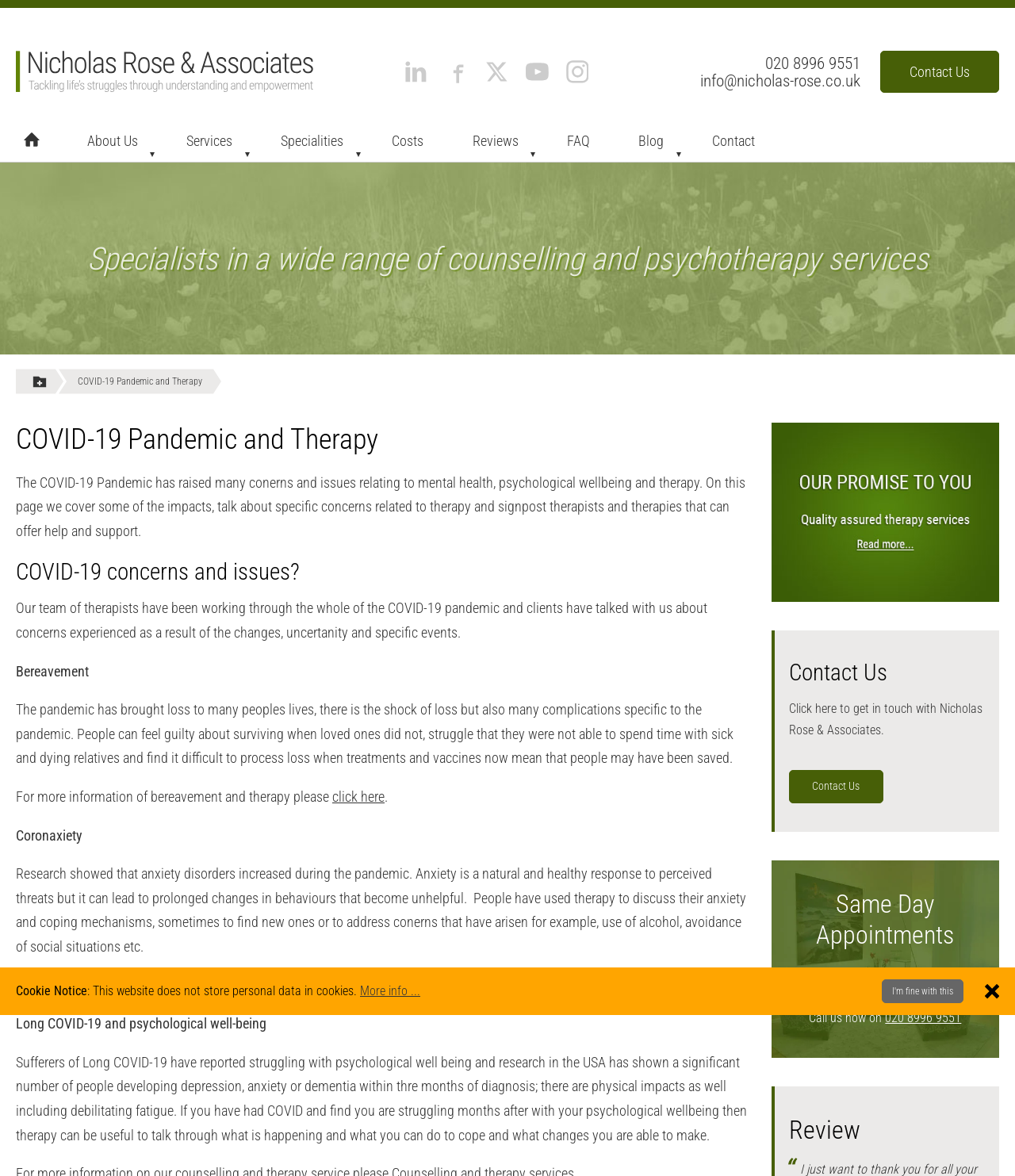Elaborate on the different components and information displayed on the webpage.

This webpage is about therapy and counseling services, specifically focusing on the COVID-19 pandemic and its impact on mental health. At the top left corner, there is a logo of Nicholas Rose and Associates, accompanied by social media links to LinkedIn, Facebook, Twitter, YouTube, and Instagram. Below the logo, there is a contact information section with phone number and email address.

The main content of the webpage is divided into sections. The first section has a heading "COVID-19 Pandemic and Therapy" and provides an introduction to the impact of the pandemic on mental health. Below this section, there are three subheadings: "COVID-19 concerns and issues?", "Bereavement", and "Coronaxiety". Each subheading is followed by a paragraph of text discussing the specific concern or issue related to the pandemic.

The next section has a heading "Long COVID-19 and psychological well-being" and discusses the psychological impacts of Long COVID-19 on individuals. Below this section, there is a link to "Quality assured therapy services" with an accompanying image.

On the right side of the webpage, there is a navigation menu with links to the homepage, about us, services, specialties, costs, reviews, FAQ, blog, and contact. Below the navigation menu, there is a section with a heading "Contact Us" and a link to get in touch with Nicholas Rose & Associates.

Further down the webpage, there are sections with headings "Same Day Appointments" and "Review". The "Same Day Appointments" section informs visitors that same-day appointments are available, and the "Review" section appears to be a placeholder for reviews.

At the bottom of the webpage, there is a cookie notice with a link to more information and options to accept or dismiss the notice.